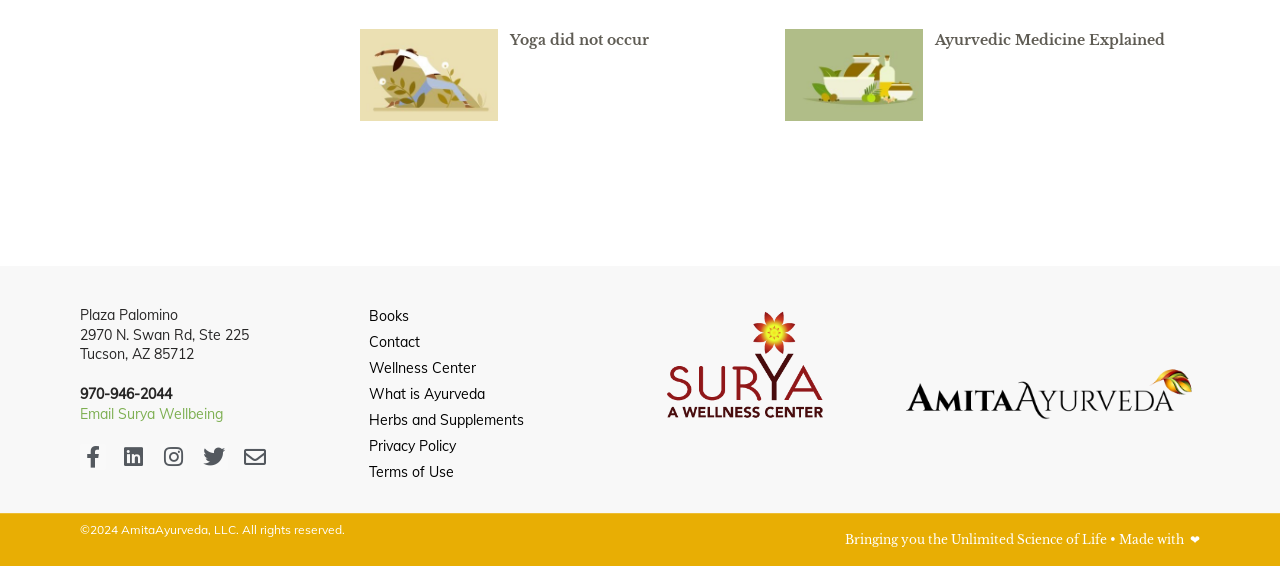Locate the bounding box coordinates of the area where you should click to accomplish the instruction: "Visit 'Ayurvedic Medicine Explained' page".

[0.731, 0.054, 0.91, 0.086]